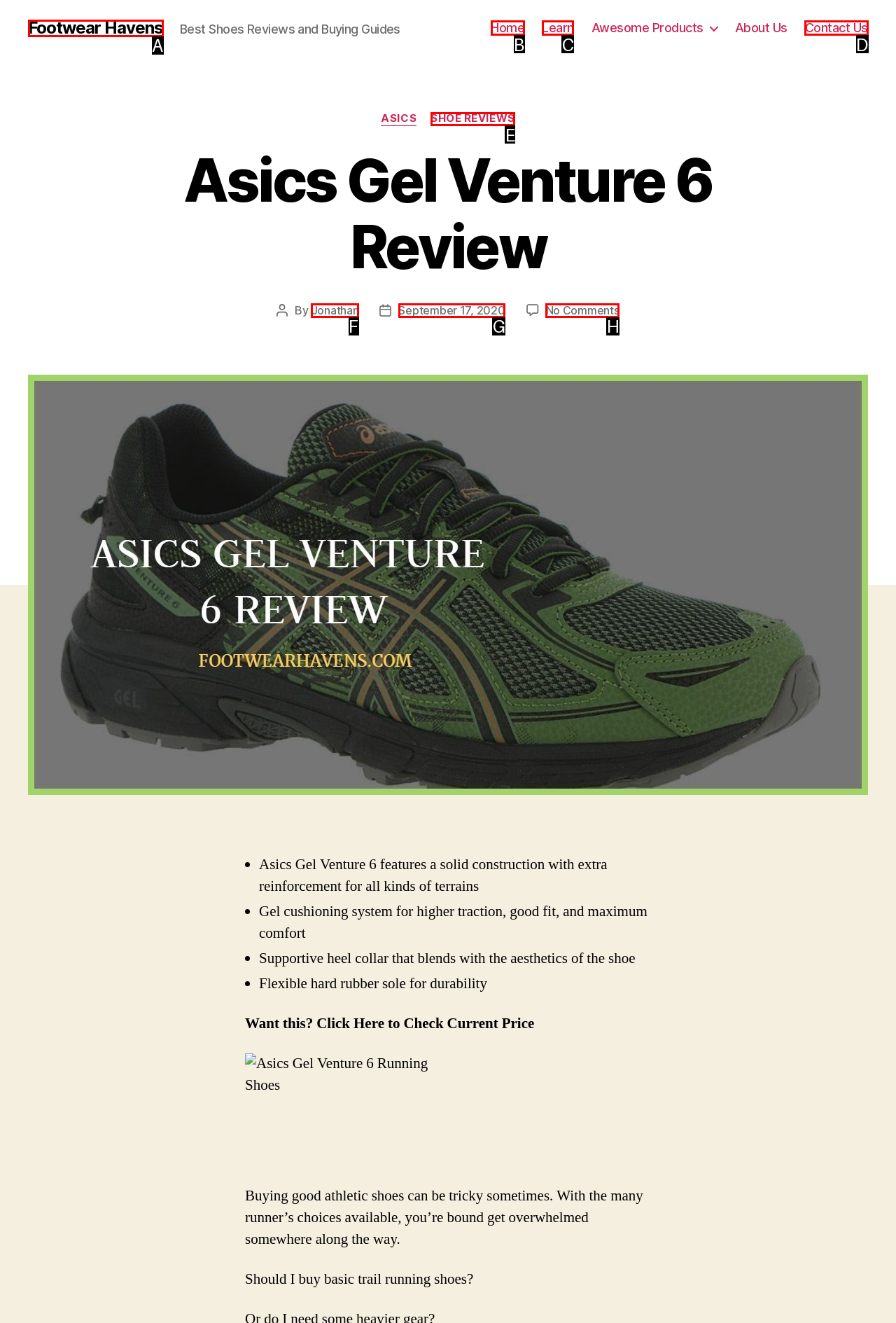Identify the HTML element that corresponds to the following description: Footwear Havens Provide the letter of the best matching option.

A